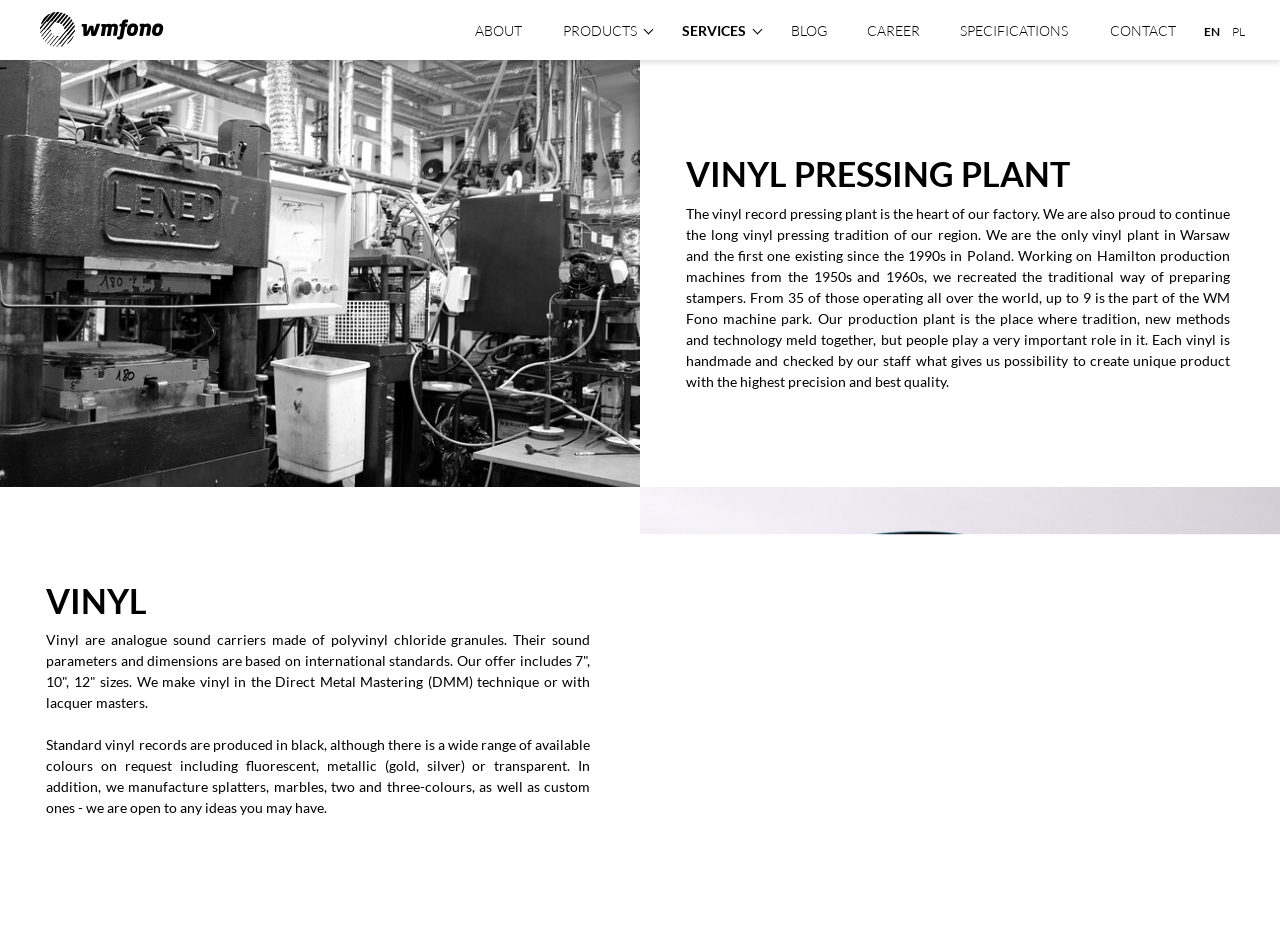Based on the image, please elaborate on the answer to the following question:
What is the contact email for the accounting department?

The contact email for the accounting department is faktury@wmfono.com, which is mentioned at the bottom of the webpage along with a phone number.